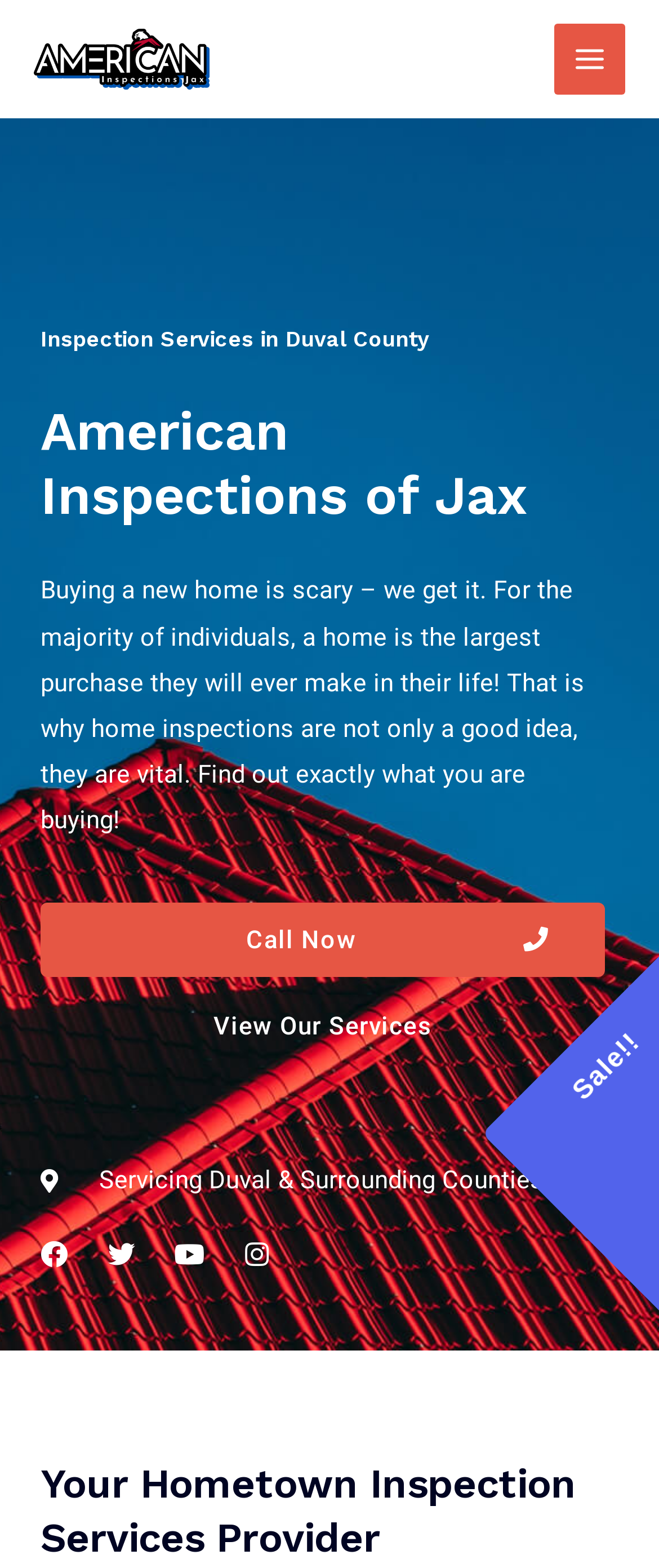Determine the bounding box coordinates of the clickable region to carry out the instruction: "Click the 'Call Now' button".

[0.062, 0.575, 0.918, 0.623]